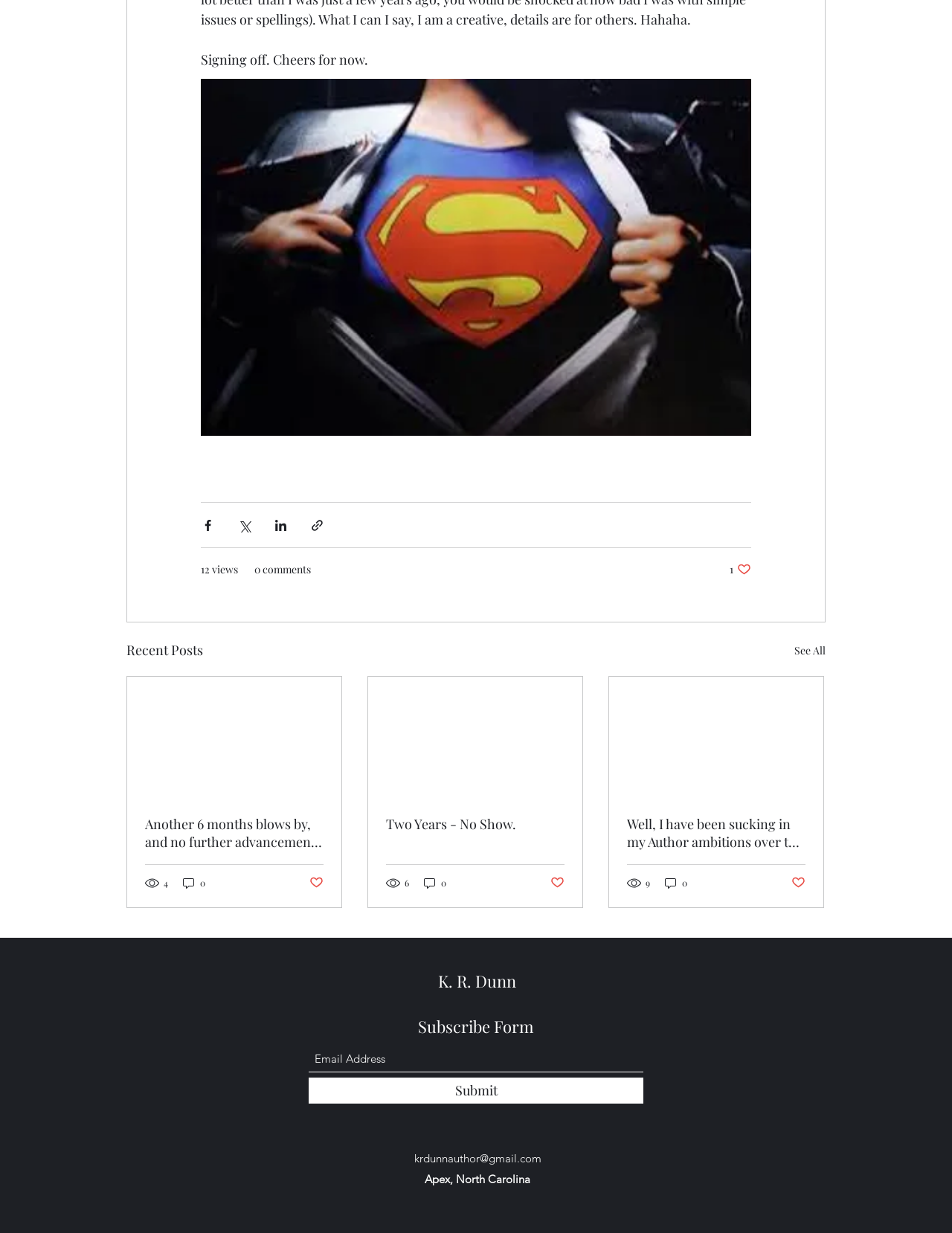Please determine the bounding box coordinates of the clickable area required to carry out the following instruction: "View all stories". The coordinates must be four float numbers between 0 and 1, represented as [left, top, right, bottom].

None